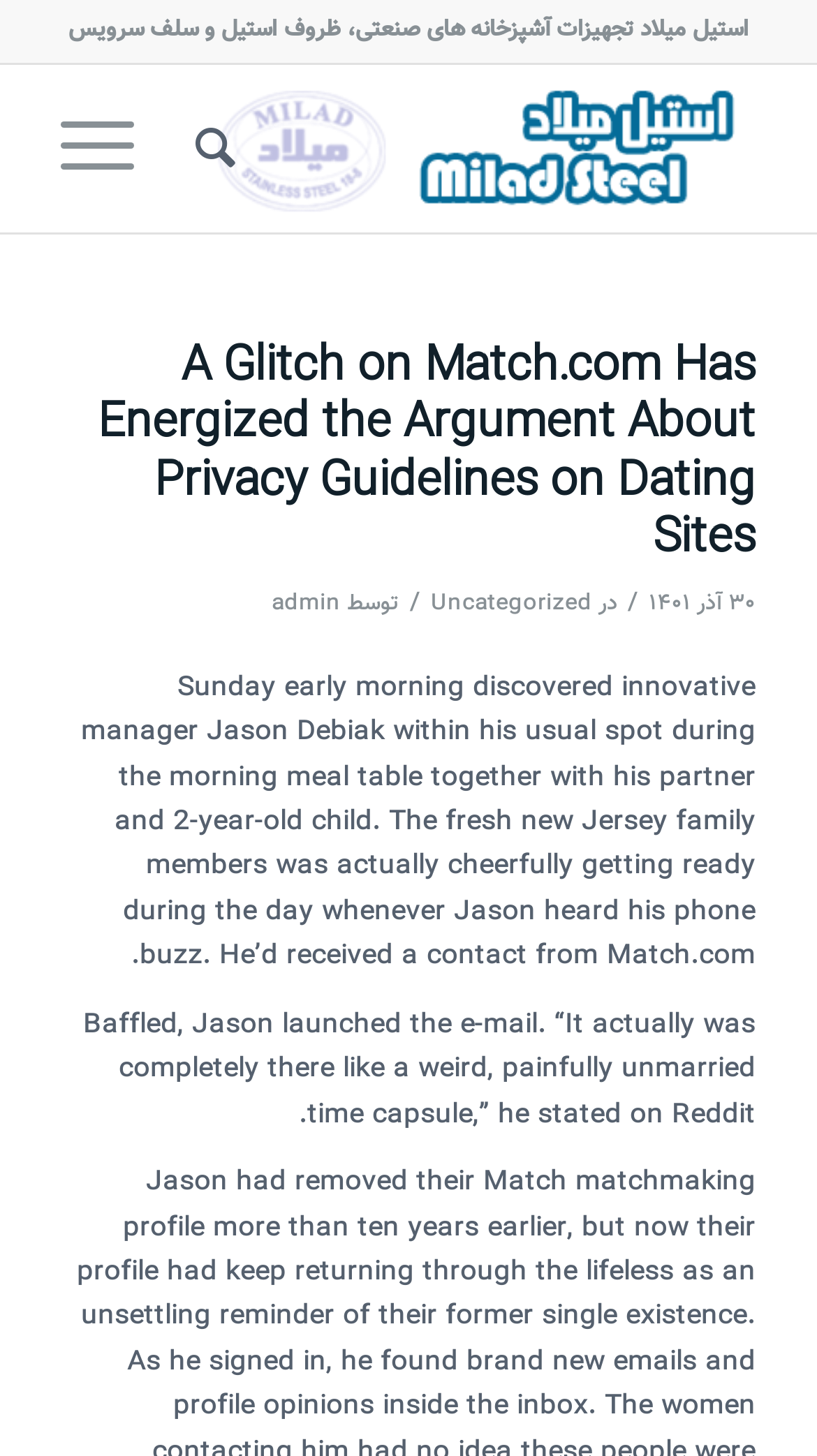Can you give a detailed response to the following question using the information from the image? What is Jason Debiak doing in the morning?

I determined what Jason Debiak was doing in the morning by reading the static text element 'Sunday early morning discovered innovative manager Jason Debiak within his usual spot during the morning meal table together with his partner and 2-year-old child. The fresh new Jersey family members was actually cheerfully getting ready during the day whenever Jason heard his phone buzz.' This suggests that Jason Debiak was getting ready for the day with his family.